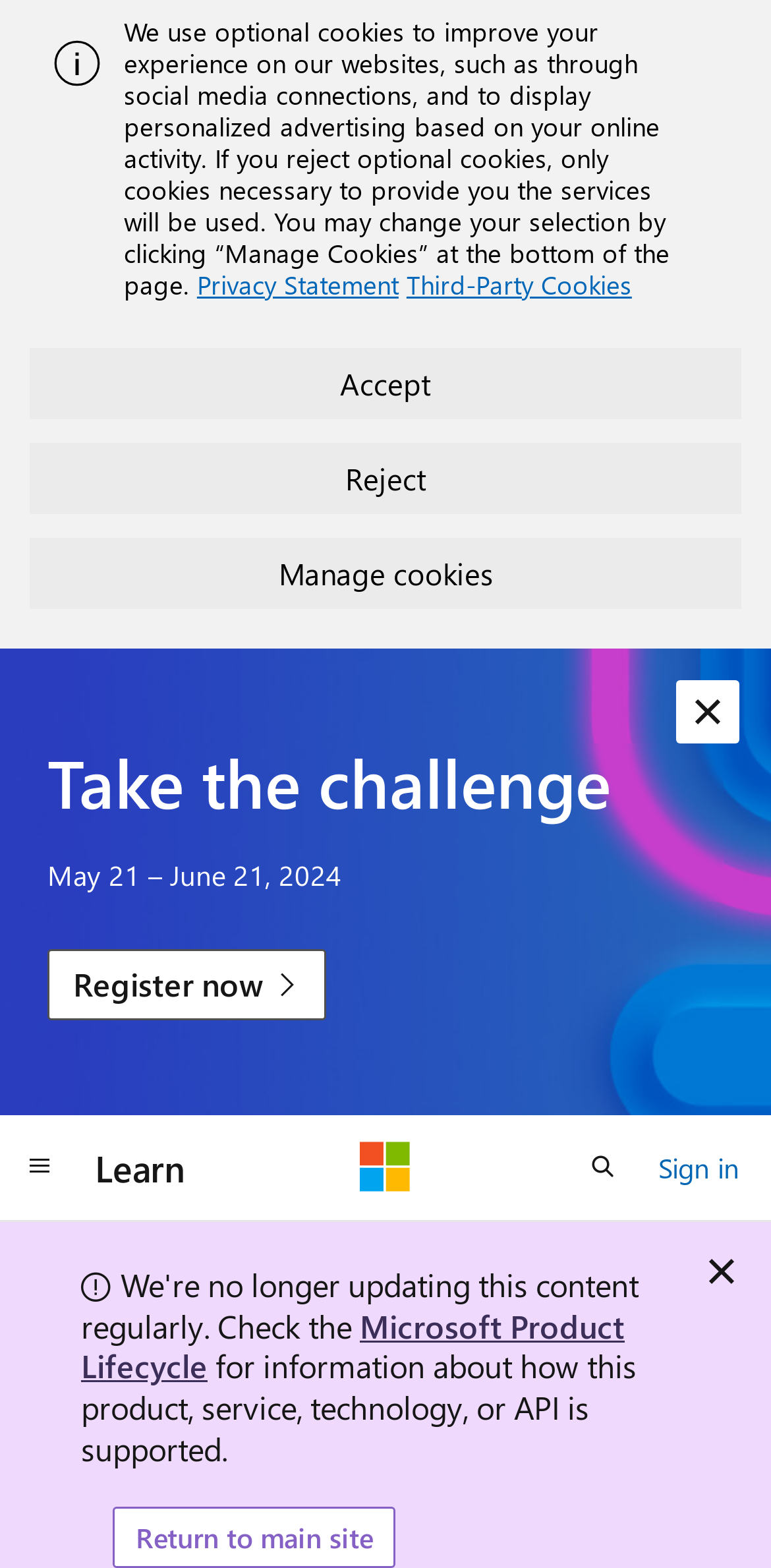Determine the bounding box coordinates of the element that should be clicked to execute the following command: "Type your name".

None